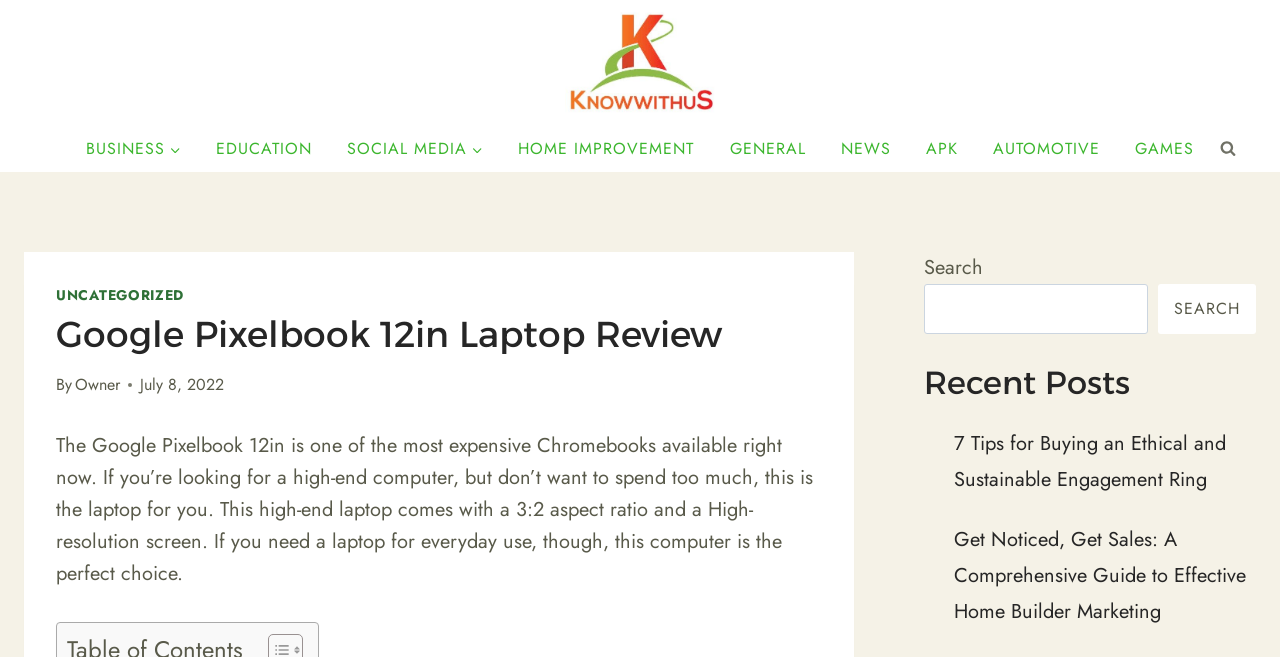Give the bounding box coordinates for this UI element: "parent_node: SEARCH name="s"". The coordinates should be four float numbers between 0 and 1, arranged as [left, top, right, bottom].

[0.722, 0.432, 0.897, 0.508]